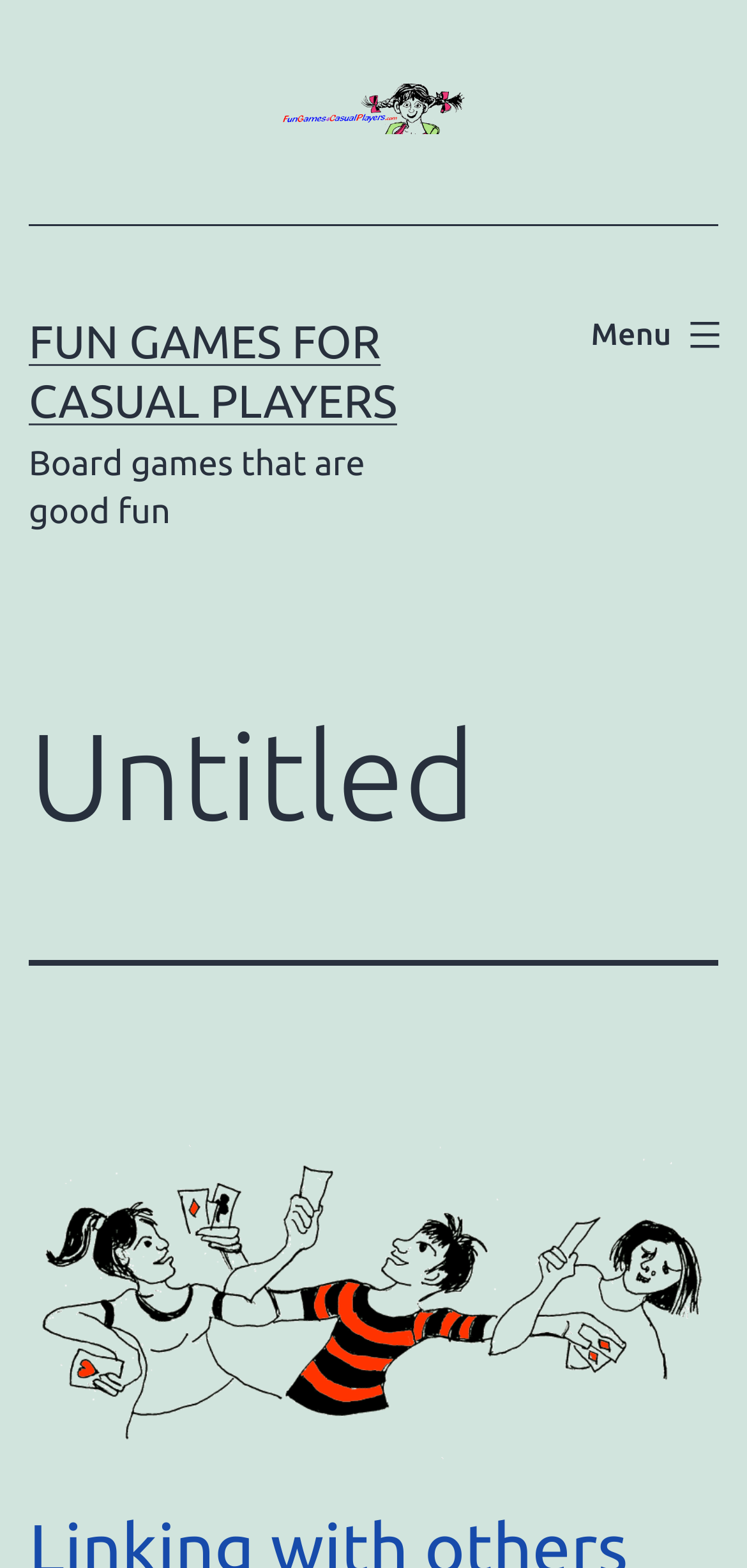Detail the features and information presented on the webpage.

The webpage is about Board Game Arena (BGA), a platform for playing board games online. At the top, there is a prominent link "Fun Games for Casual Players" with an accompanying image, taking up a significant portion of the top section. Below this, there is a similar link with the same text, but in all capital letters, followed by a brief description "Board games that are good fun".

On the right side of the page, there is a primary navigation menu, which can be expanded by clicking the "Menu" button. The menu contains a header section with an untitled heading, and a figure element that takes up a significant portion of the menu area. Within the figure, there is a link, but its text is not specified.

Overall, the webpage appears to be promoting Board Game Arena as a platform for casual players, with a focus on fun games. The layout is organized, with clear sections for different types of content.